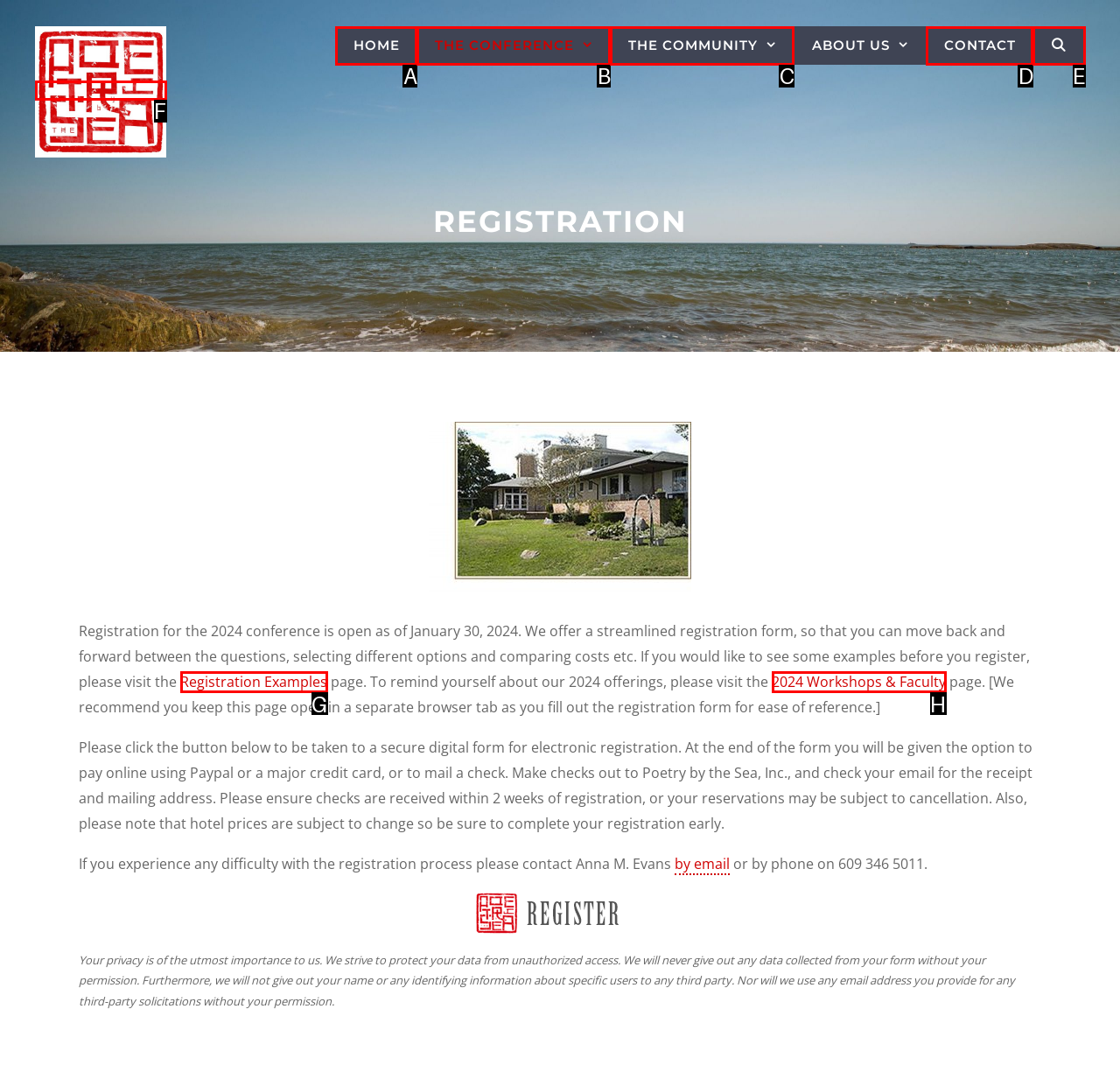Find the option that best fits the description: Home. Answer with the letter of the option.

A